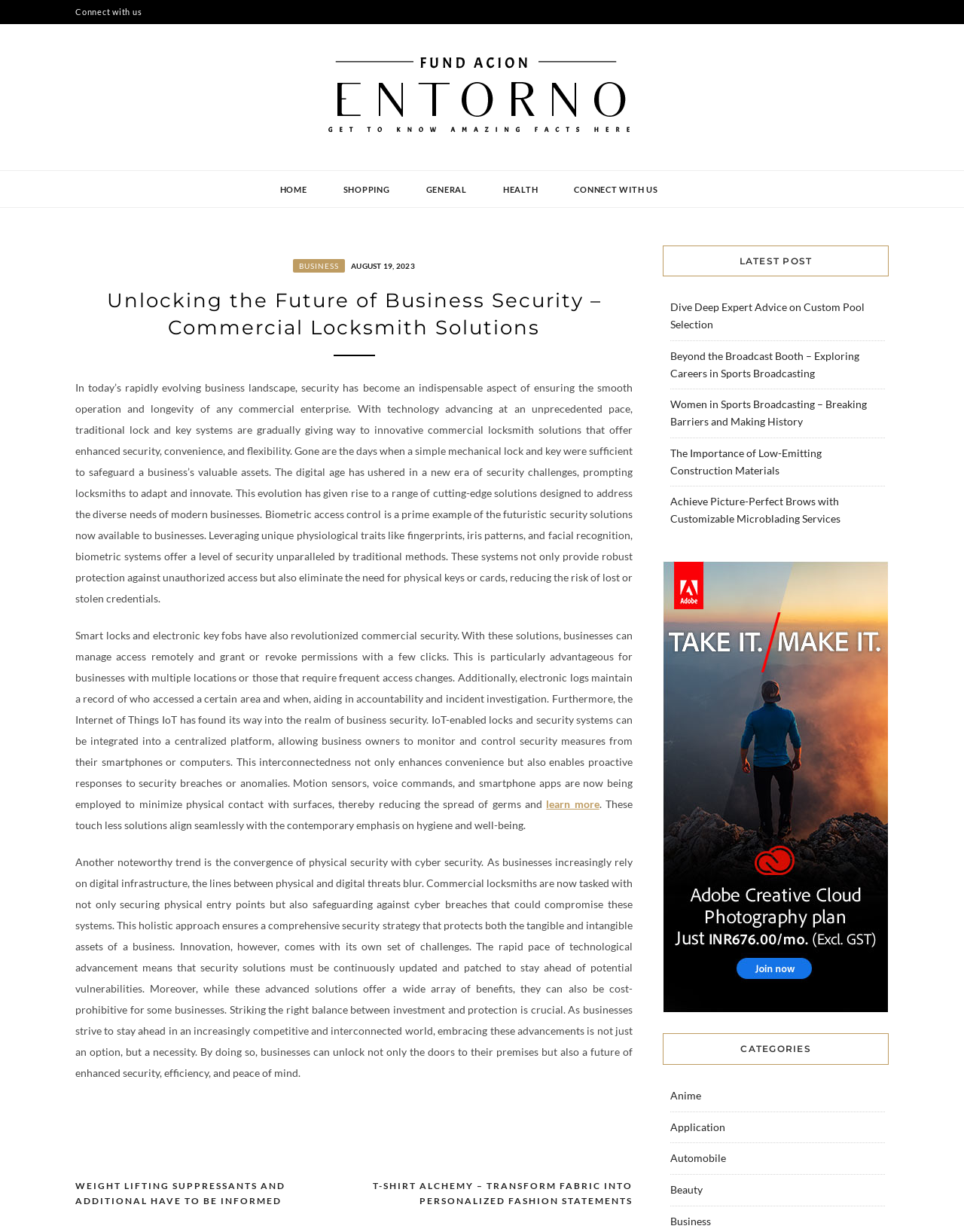What is the category of the post 'T-SHIRT ALCHEMY – TRANSFORM FABRIC INTO PERSONALIZED FASHION STATEMENTS'?
Deliver a detailed and extensive answer to the question.

Based on the categories listed on the webpage, the post 'T-SHIRT ALCHEMY – TRANSFORM FABRIC INTO PERSONALIZED FASHION STATEMENTS' is likely categorized under 'Beauty'.